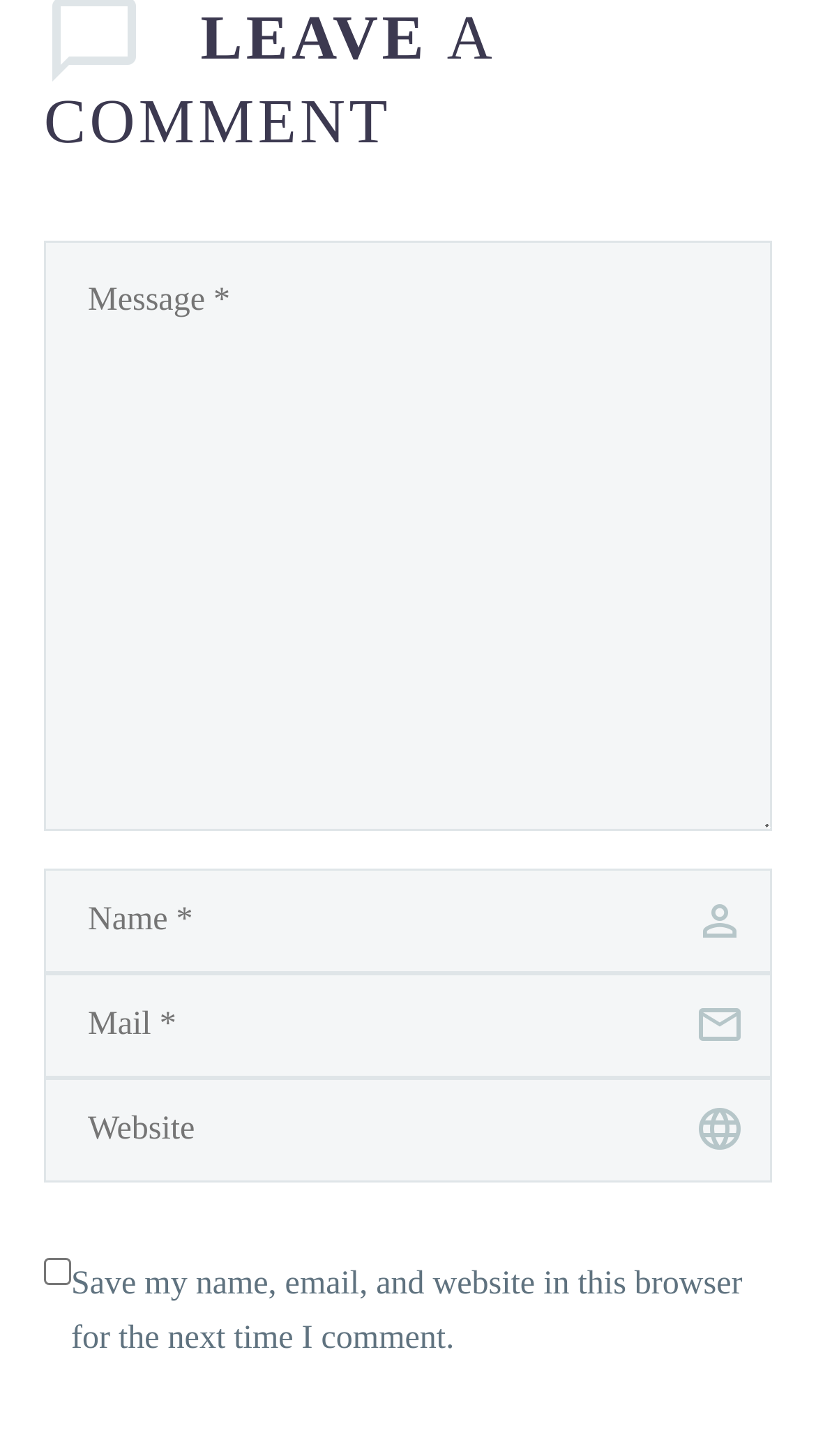Provide the bounding box coordinates of the HTML element this sentence describes: "name="url" placeholder="Website"". The bounding box coordinates consist of four float numbers between 0 and 1, i.e., [left, top, right, bottom].

[0.054, 0.74, 0.946, 0.812]